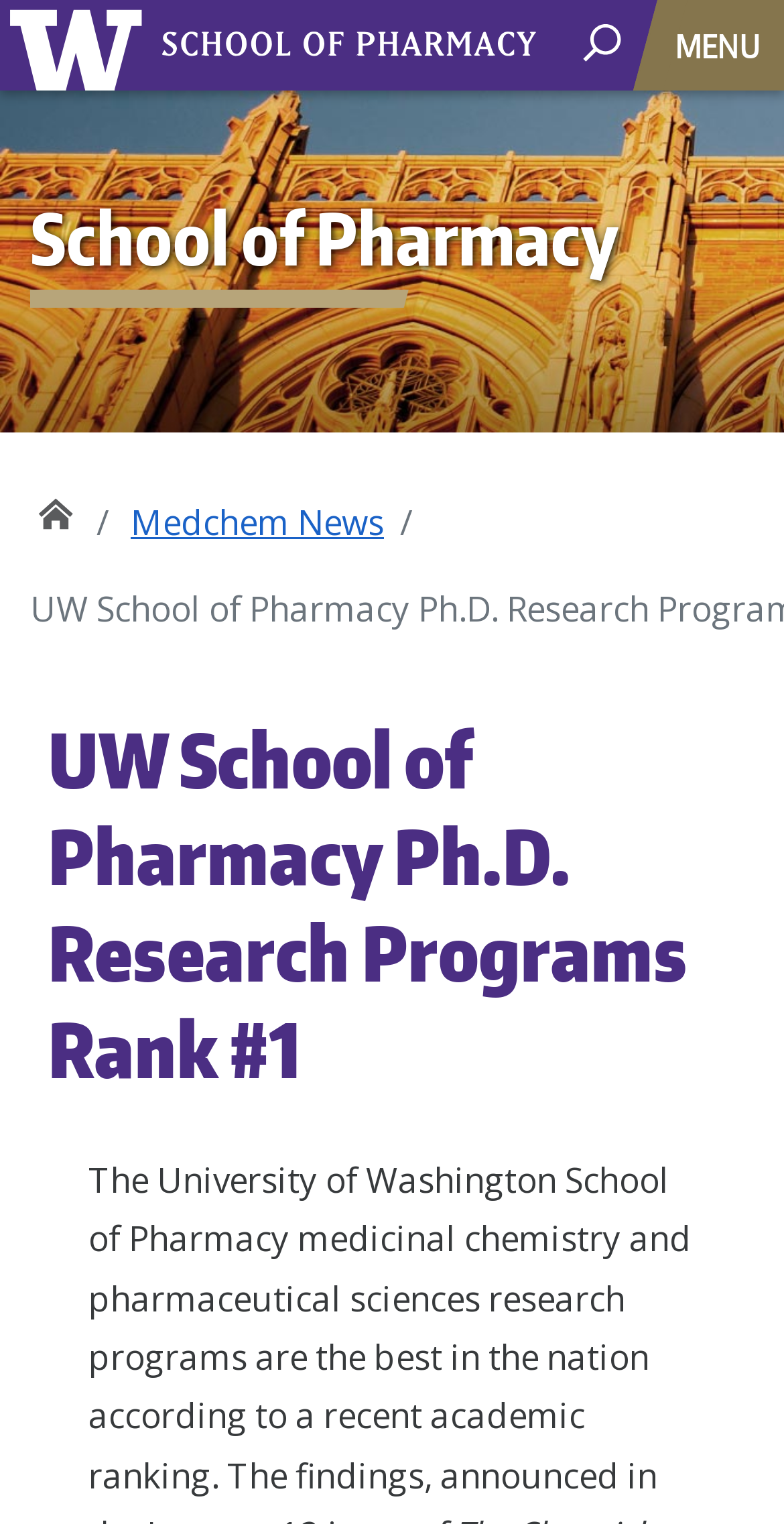What is the text on the button next to the search icon?
Refer to the image and provide a detailed answer to the question.

I found the answer by looking at the button next to the search icon, which has a text 'MENU' inside it.